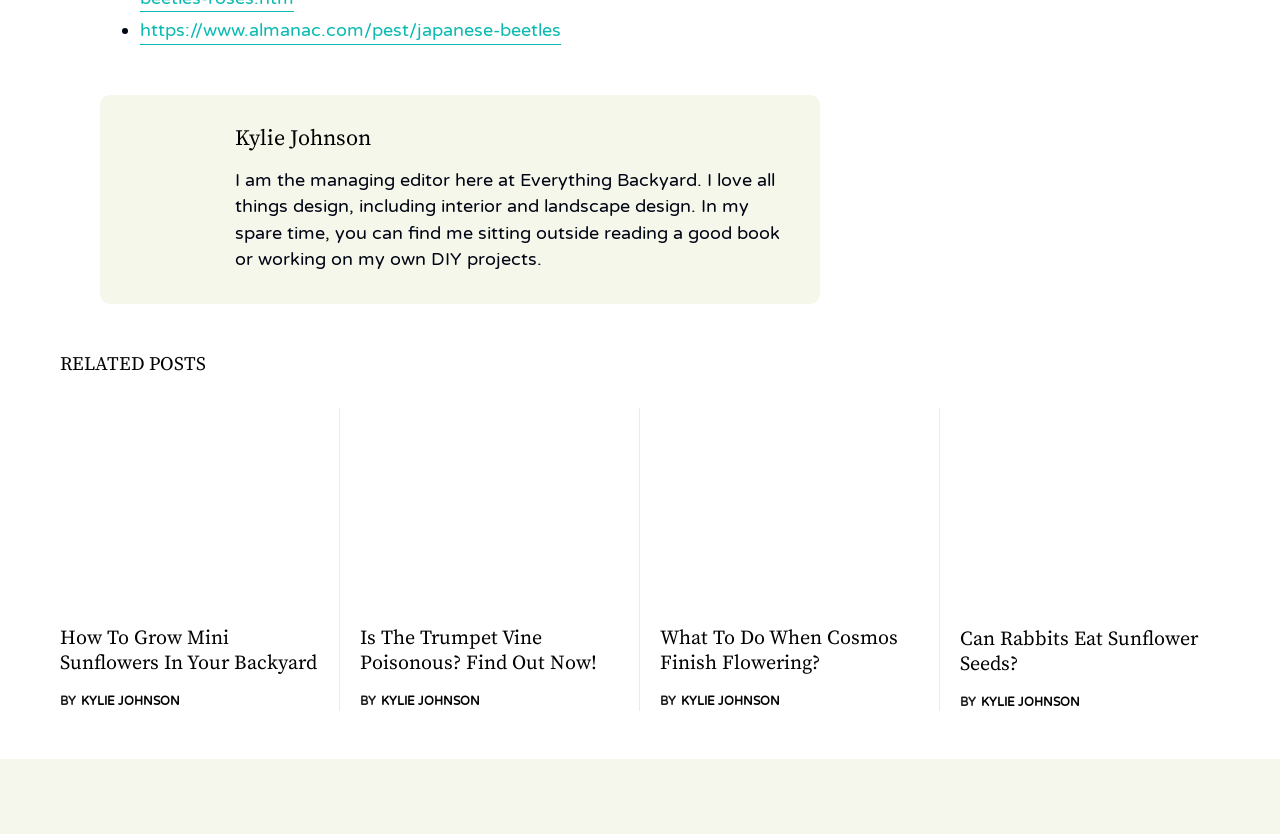Find the bounding box coordinates for the element described here: "byKylie Johnson".

[0.281, 0.83, 0.375, 0.851]